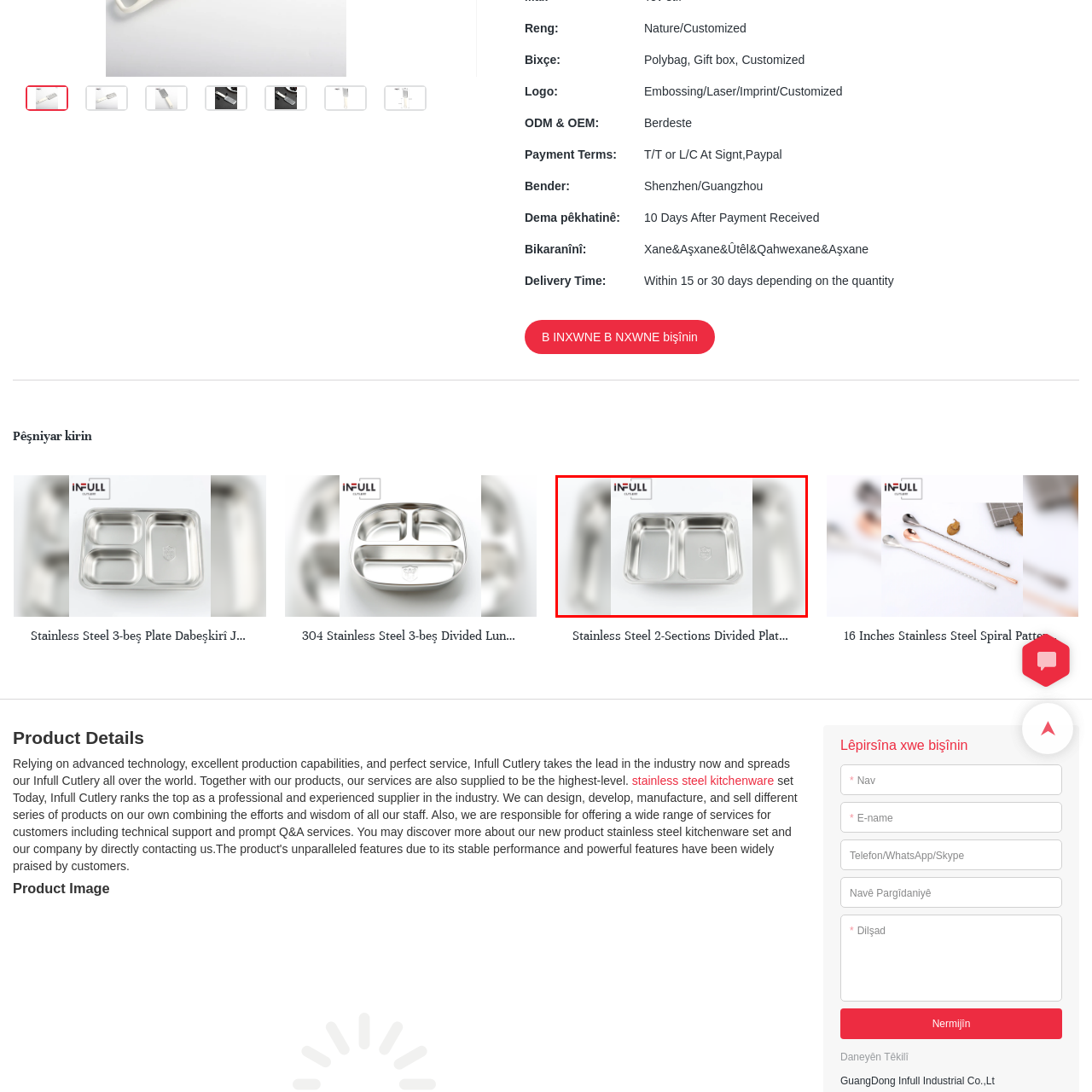What is the purpose of the divided design?  
Please examine the image enclosed within the red bounding box and provide a thorough answer based on what you observe in the image.

The divided design of the lunch plate allows for serving various food items without mixing them, making it ideal for both home and commercial use.